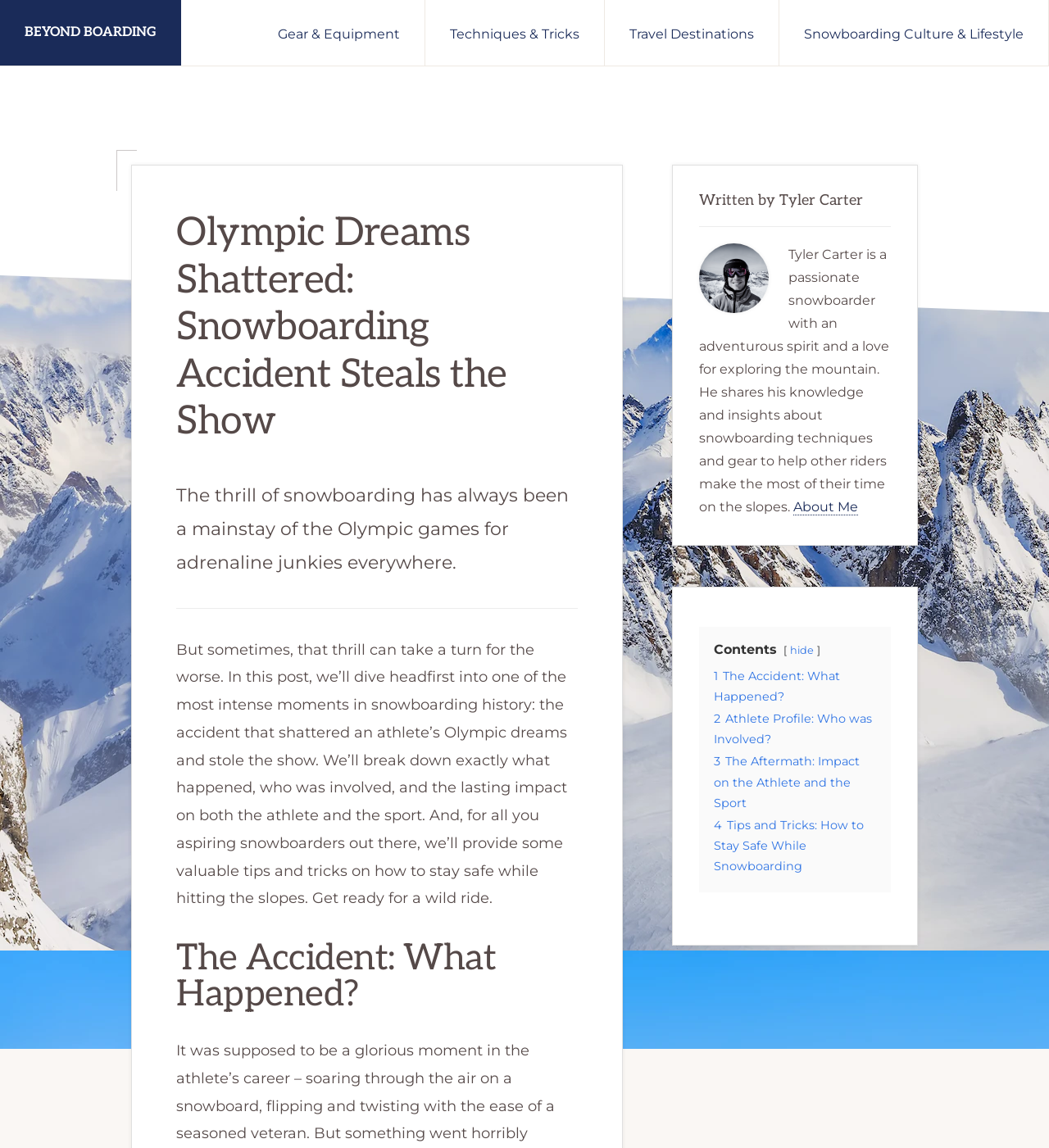Determine the bounding box for the HTML element described here: "1 The Accident: What Happened?". The coordinates should be given as [left, top, right, bottom] with each number being a float between 0 and 1.

[0.68, 0.582, 0.801, 0.613]